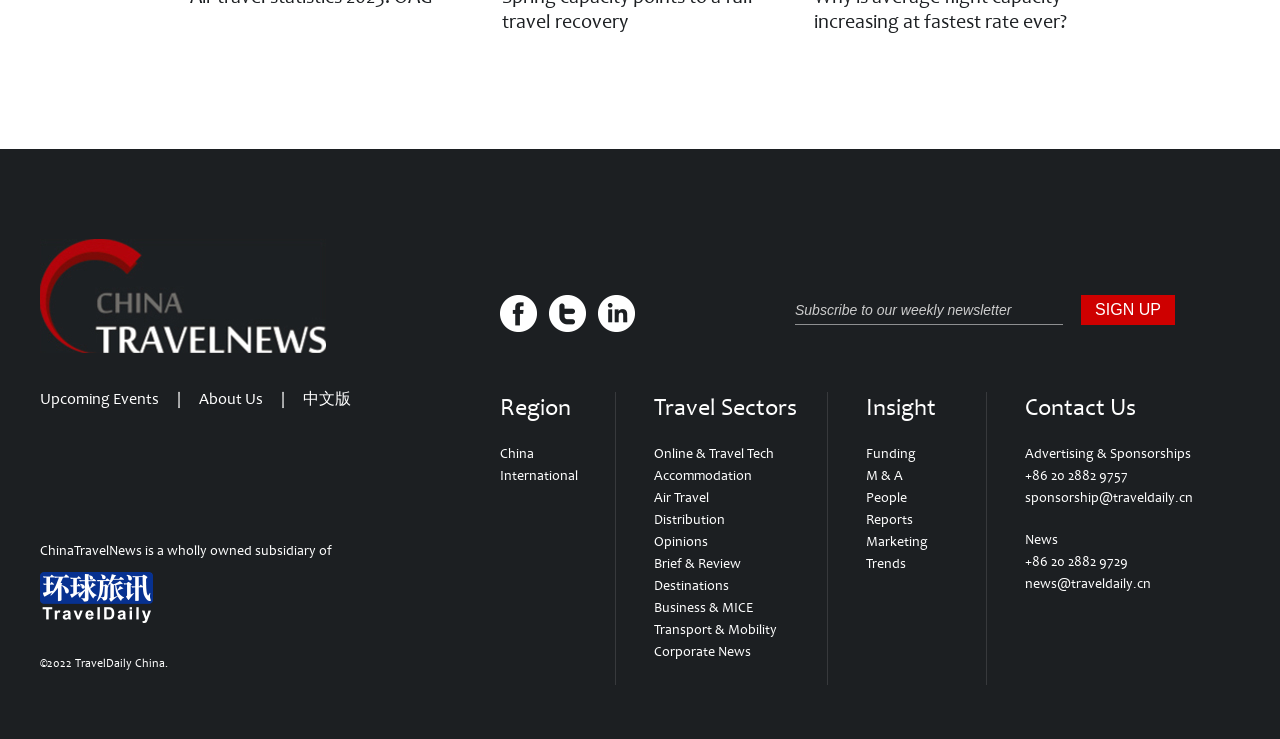Locate the bounding box coordinates of the element that needs to be clicked to carry out the instruction: "Click on the 'SIGN UP' button". The coordinates should be given as four float numbers ranging from 0 to 1, i.e., [left, top, right, bottom].

[0.845, 0.399, 0.918, 0.439]